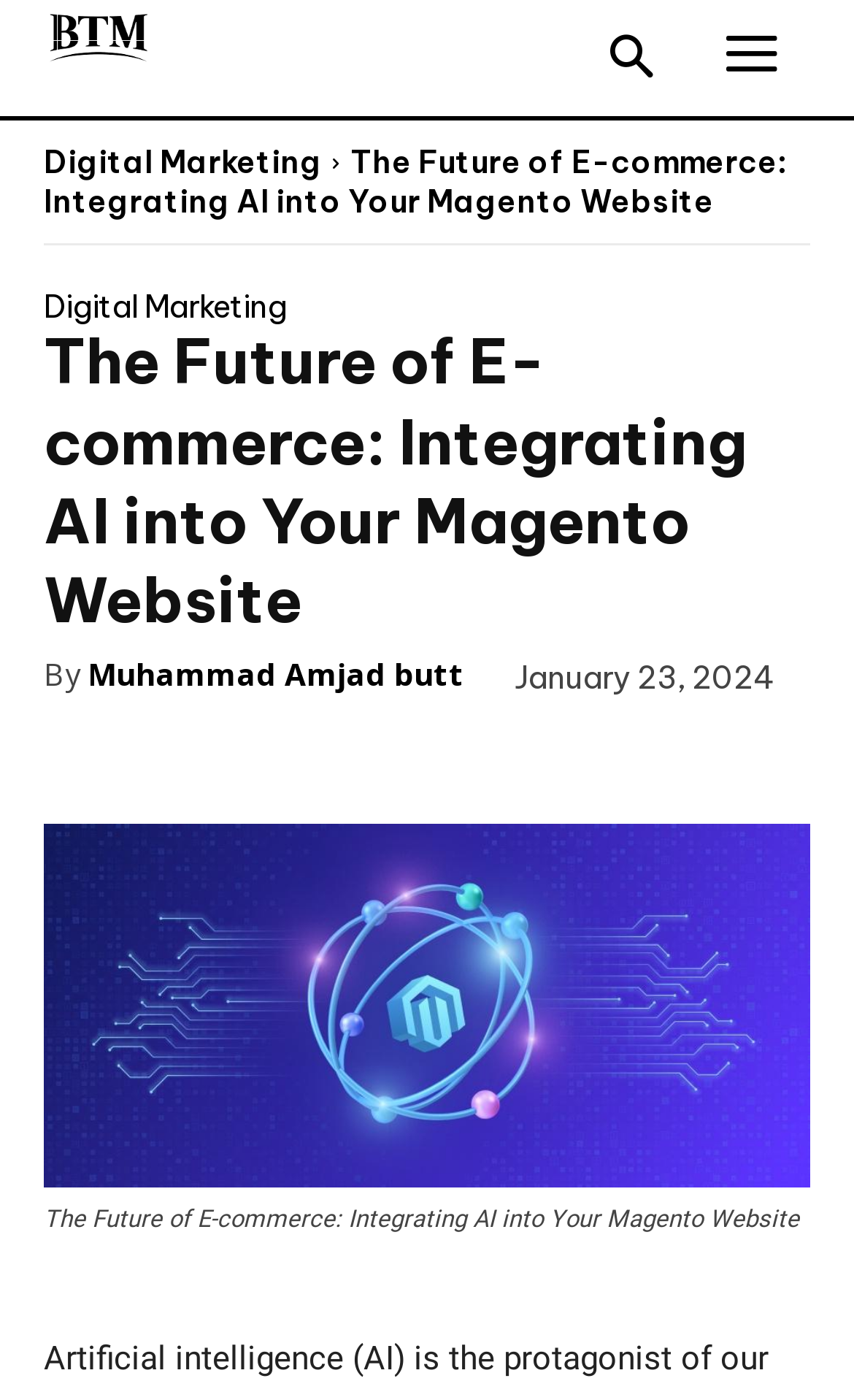Provide a thorough description of this webpage.

The webpage appears to be a blog post or article discussing the integration of artificial intelligence into e-commerce, specifically on Magento websites. At the top left corner, there is a logo and a link to "Digital Marketing". Next to the logo, the title of the article "The Future of E-commerce: Integrating AI into Your Magento Website" is displayed prominently in a heading format.

Below the title, the author's name "Muhammad Amjad butt" is mentioned, along with the date of publication "January 23, 2024". There are also several social media links, represented by icons, aligned horizontally below the author's name.

The main content of the article is accompanied by a large figure or image that takes up most of the page's width, with a caption below it. The image is likely related to the topic of AI in e-commerce.